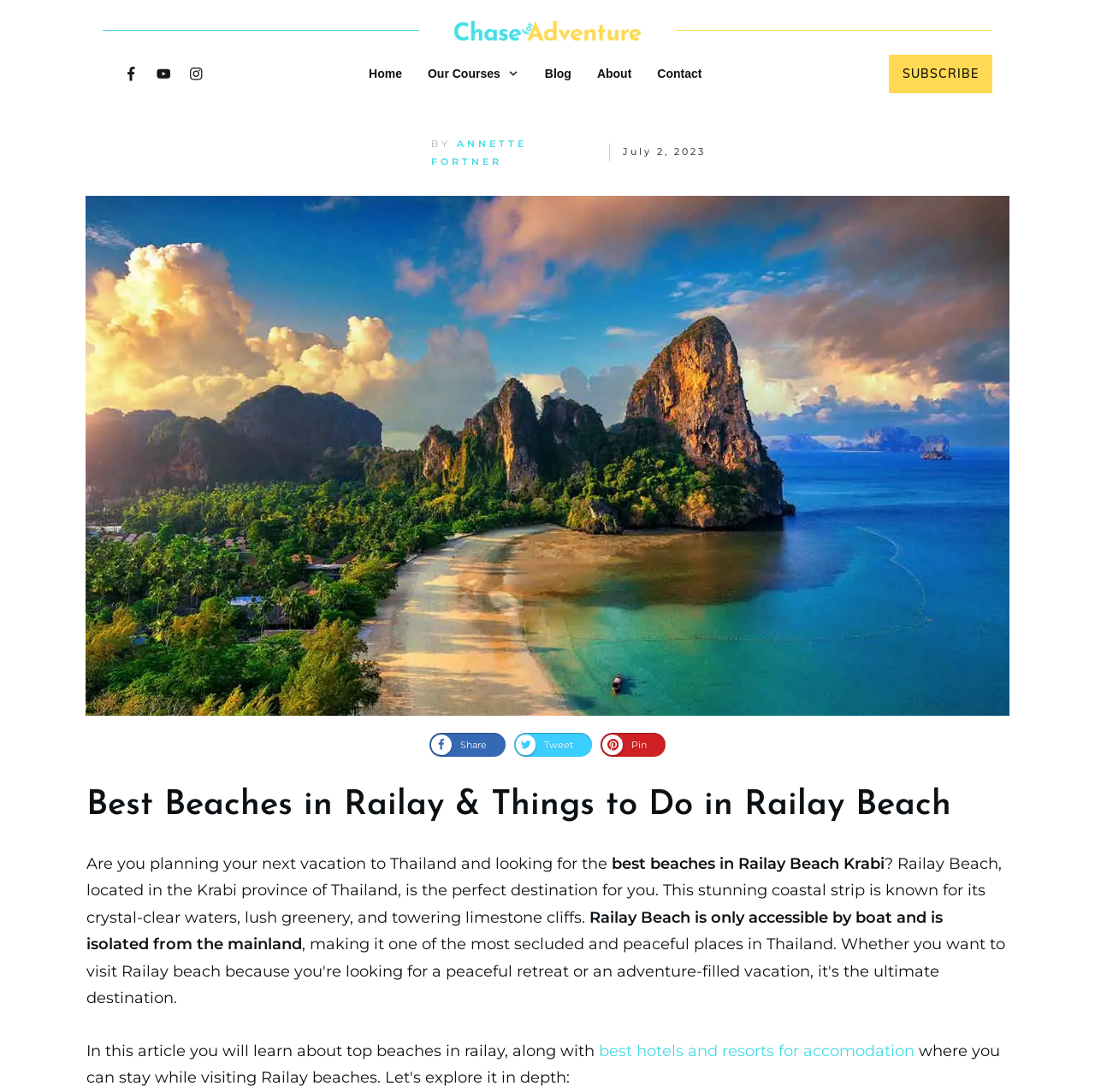How do you access Railay Beach?
Please respond to the question with a detailed and informative answer.

I found this information by reading the static text that states 'Railay Beach is only accessible by boat'.